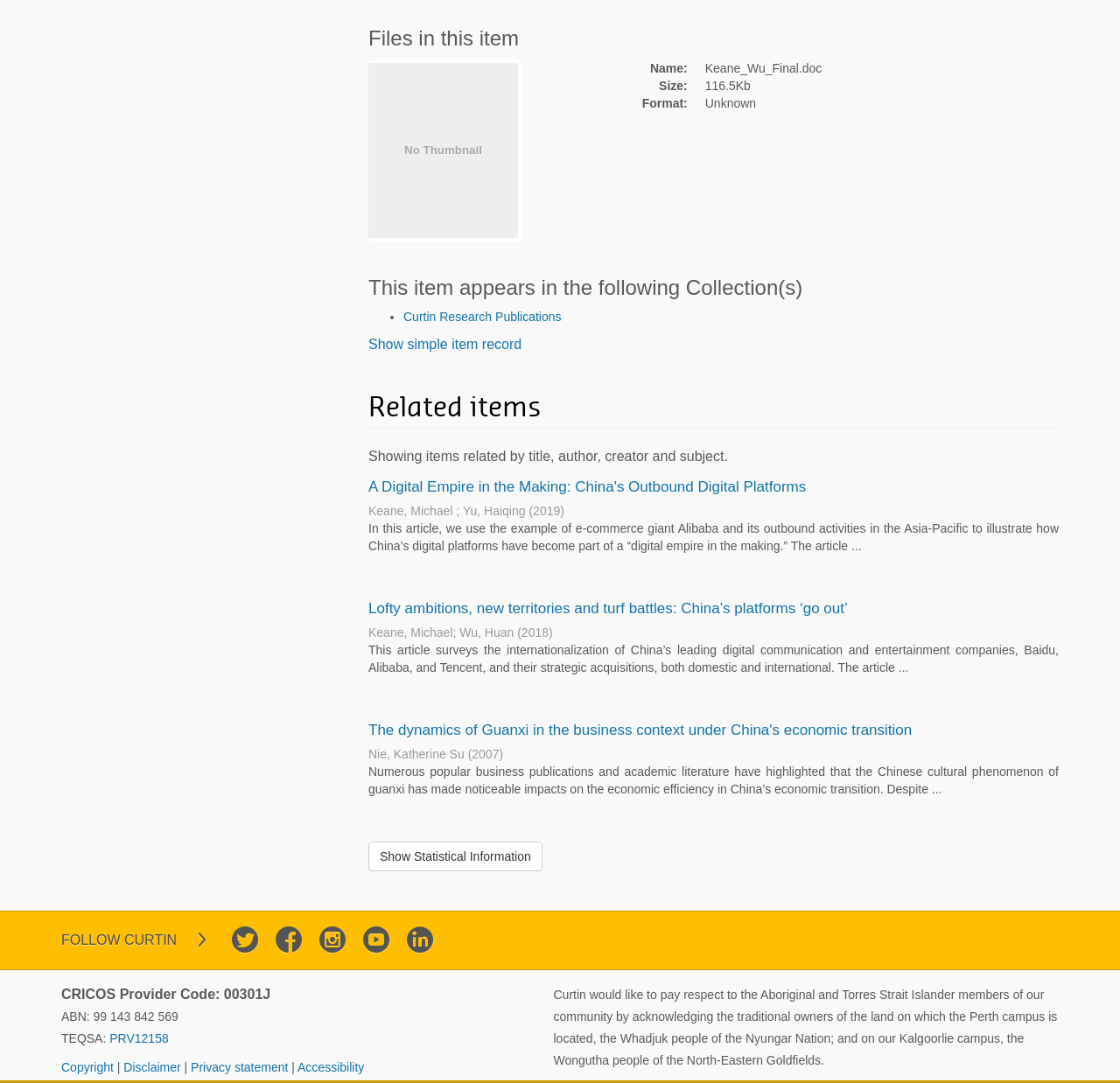Indicate the bounding box coordinates of the clickable region to achieve the following instruction: "Follow Curtin."

[0.055, 0.85, 0.186, 0.884]